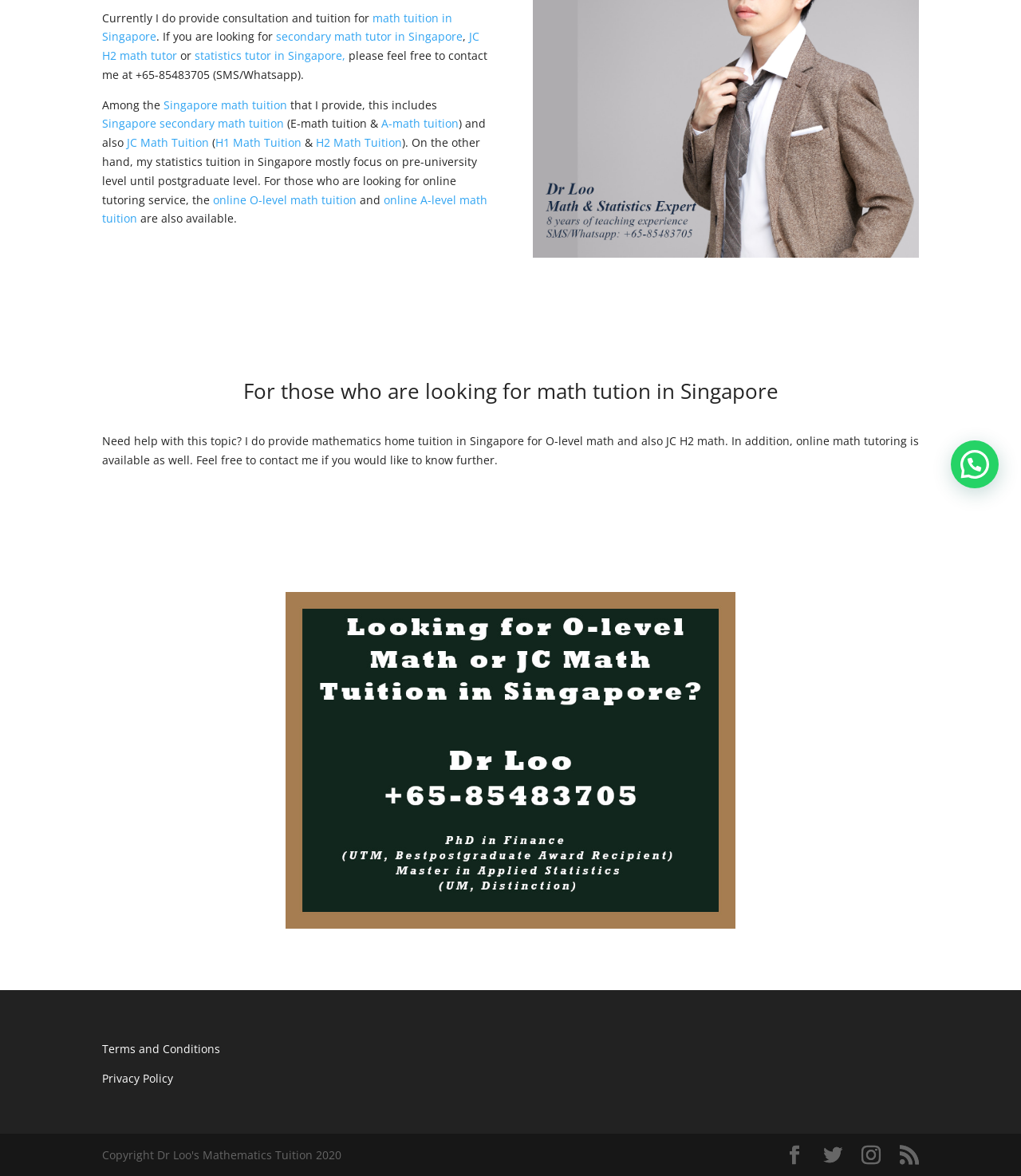Refer to the element description Singapore math tuition and identify the corresponding bounding box in the screenshot. Format the coordinates as (top-left x, top-left y, bottom-right x, bottom-right y) with values in the range of 0 to 1.

[0.16, 0.083, 0.281, 0.095]